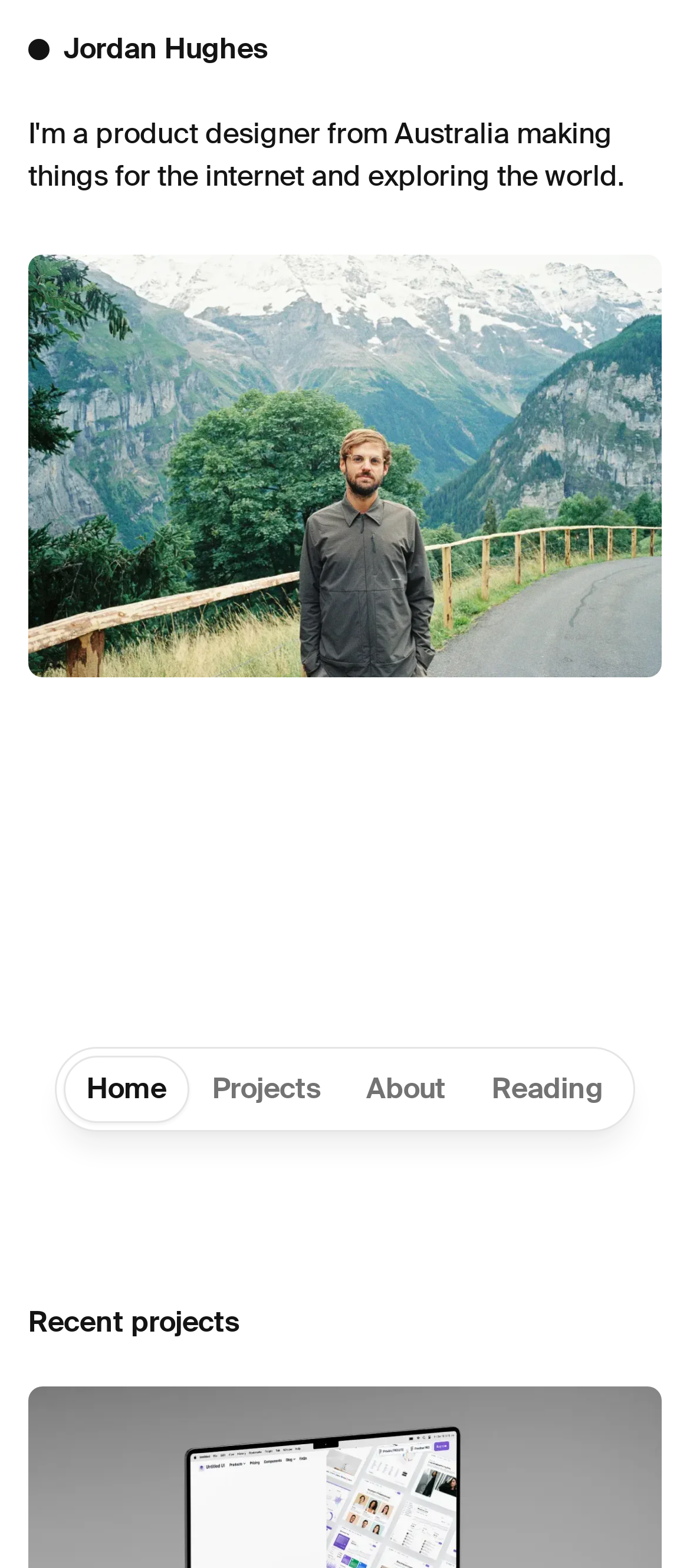Determine the bounding box coordinates for the HTML element described here: "Home".

[0.092, 0.673, 0.274, 0.716]